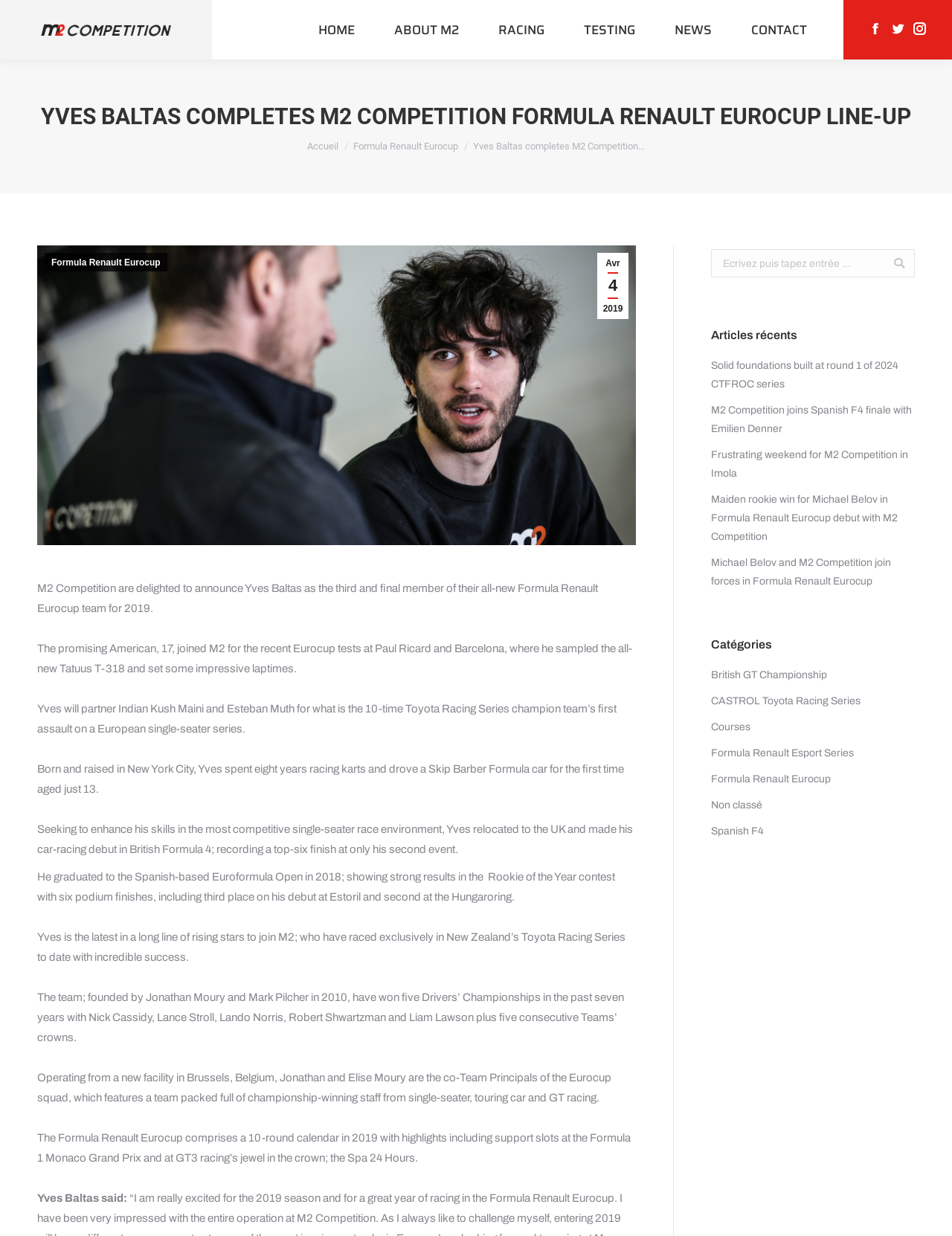Give a concise answer using only one word or phrase for this question:
What is the name of the team mentioned in the article?

M2 Competition